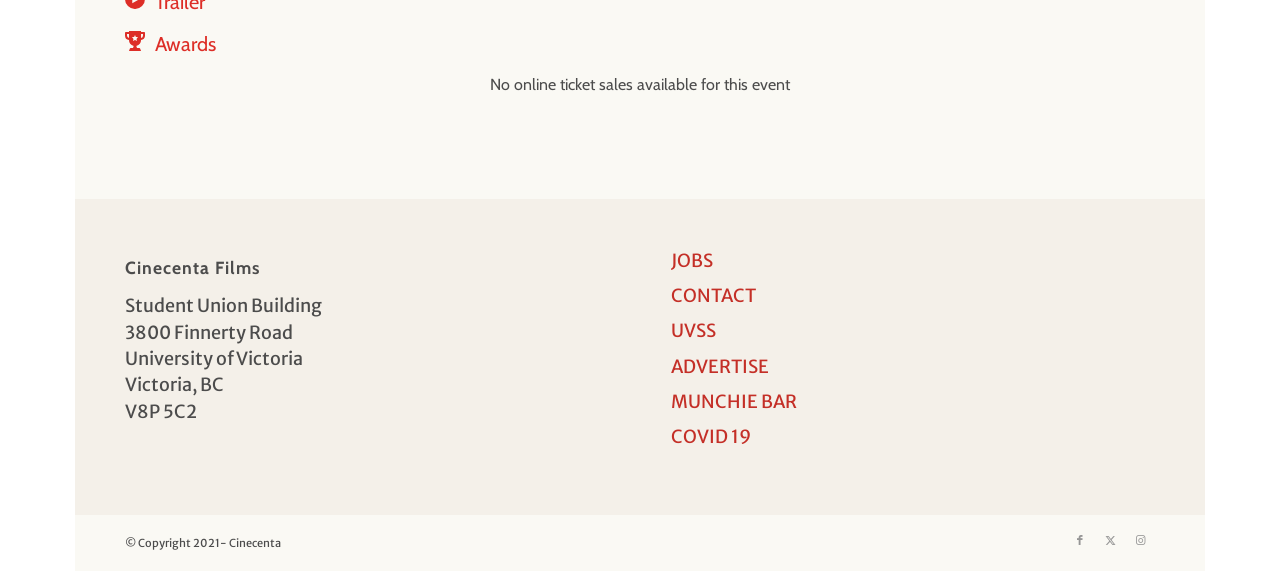What is the copyright year of Cinecenta?
Provide a concise answer using a single word or phrase based on the image.

2021